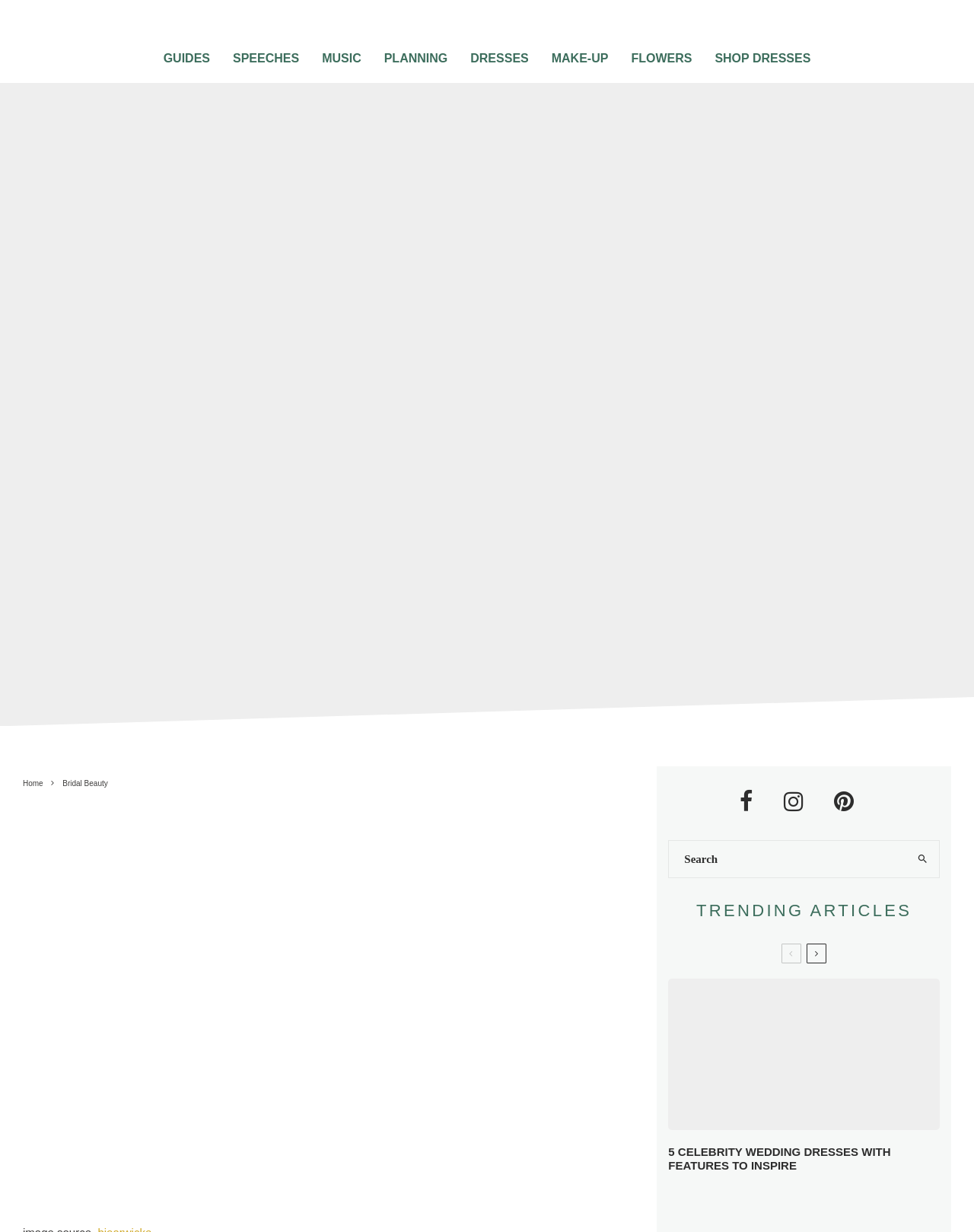Illustrate the webpage with a detailed description.

This webpage is about wedding planning, specifically focusing on wedding makeup. At the top, there are several links to different sections of the website, including "GUIDES", "SPEECHES", "MUSIC", "PLANNING", "DRESSES", "MAKE-UP", "FLOWERS", and "SHOP DRESSES". Below these links, there is a prominent heading that reads "WEDDING MAKEUP – GETTING IT RIGHT FOR YOUR BIG DAY".

On the left side of the page, there is a large image that takes up most of the vertical space. Within this image, there are three links: "Home", "Bridal Beauty", and "wedding makeup". The "wedding makeup" link is accompanied by a smaller image.

To the right of the image, there is a search form with a search button. Above the search form, there are three social media links represented by icons. Below the search form, there is a heading that reads "TRENDING ARTICLES".

The main content of the page consists of two articles. The first article has a link to "Inspiring celebrity wedding dresses" accompanied by an image. The article also has a heading that reads "5 CELEBRITY WEDDING DRESSES WITH FEATURES TO INSPIRE". The second article has a link to "10 TIPS TO AVOID BREAKING THE BANK PLANNING YOUR HONEYMOON" and a heading with the same text.

Throughout the page, there are several other links and images, but the main focus is on wedding makeup and planning, with a emphasis on providing helpful tips and inspiration for brides-to-be.